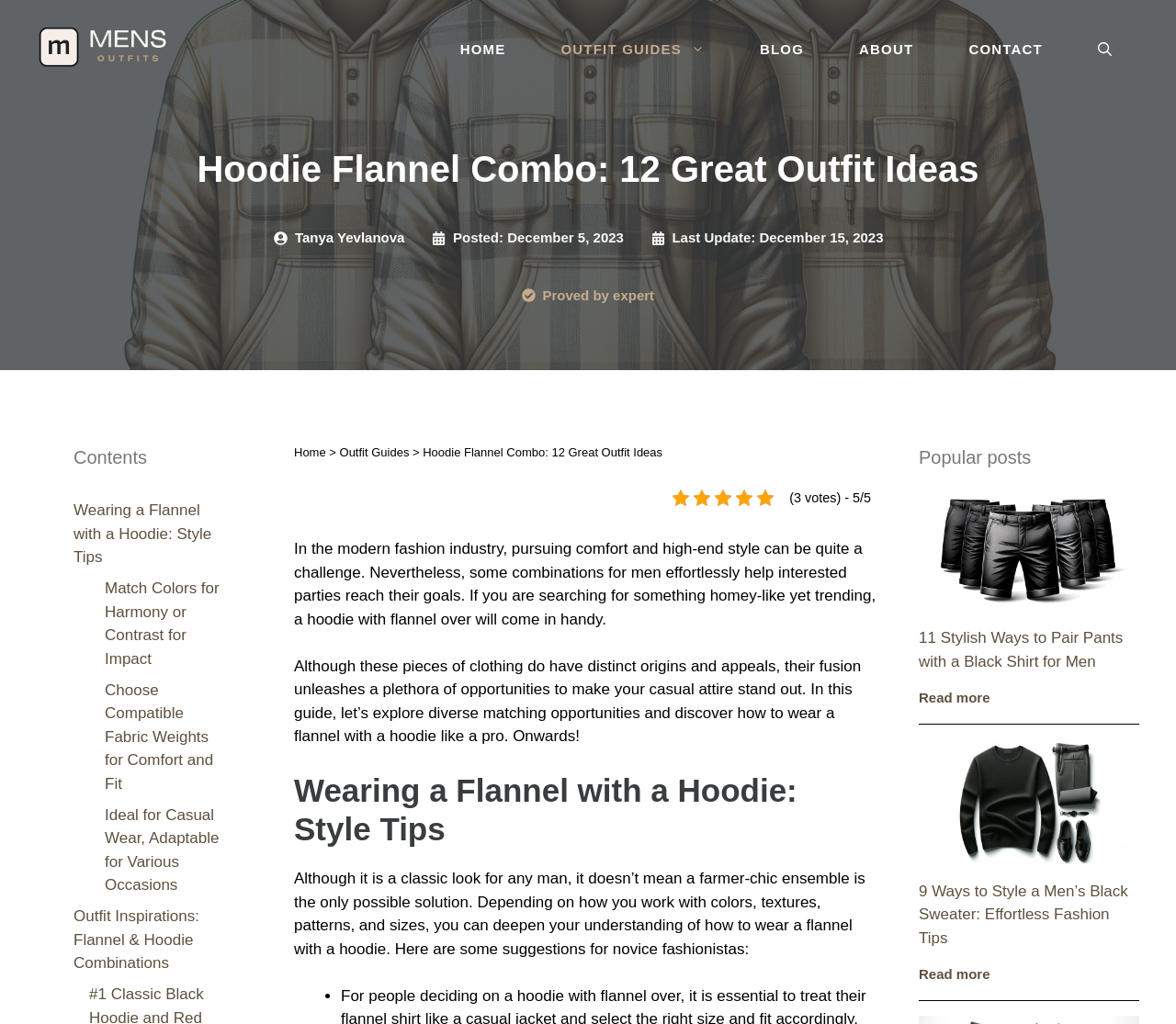Utilize the information from the image to answer the question in detail:
What is the author of the article?

I found the author's name by looking at the link element with the text 'Tanya Yevlanova' which is located below the main heading.